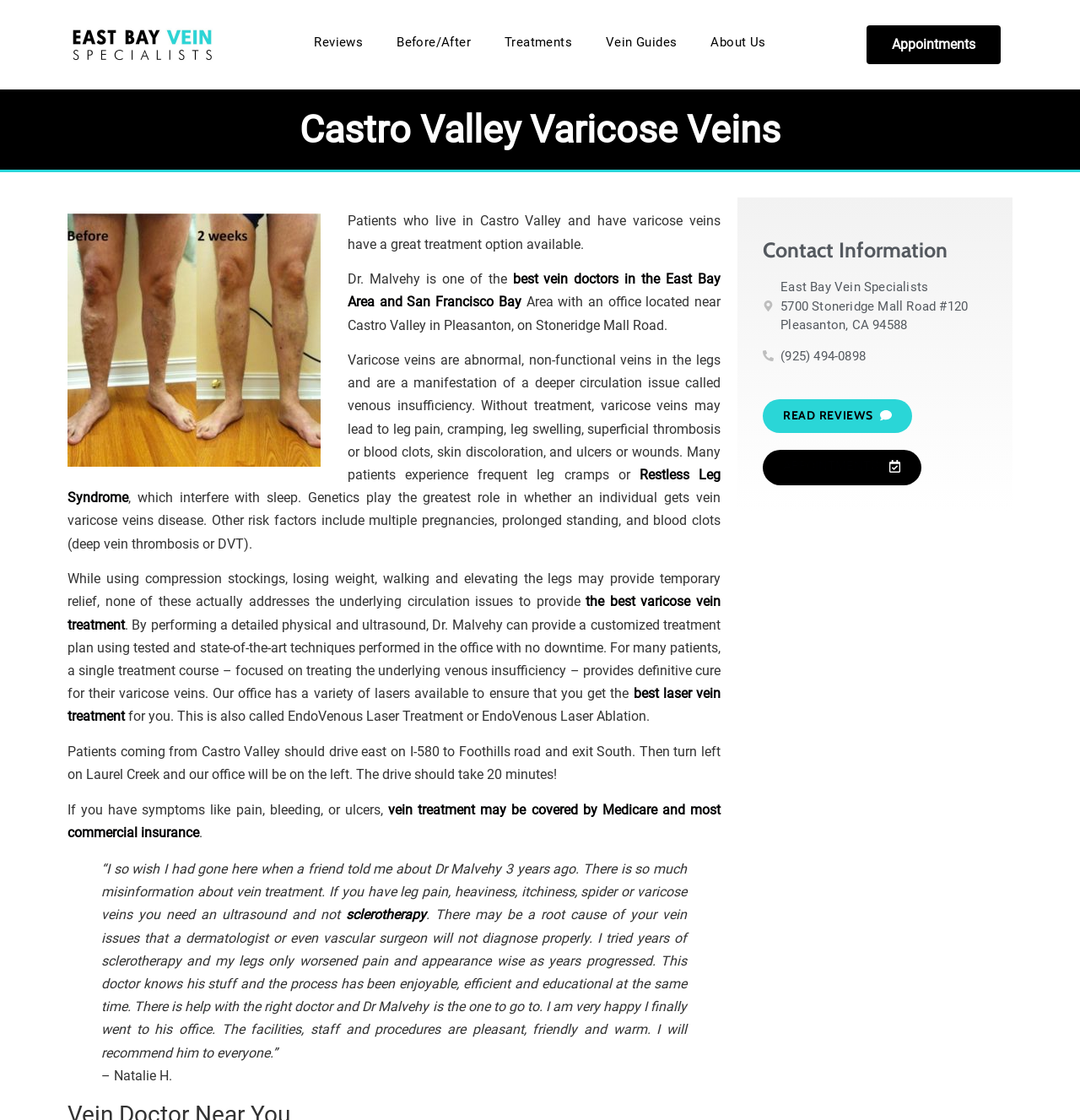Please specify the coordinates of the bounding box for the element that should be clicked to carry out this instruction: "Get contact information". The coordinates must be four float numbers between 0 and 1, formatted as [left, top, right, bottom].

[0.706, 0.214, 0.914, 0.233]